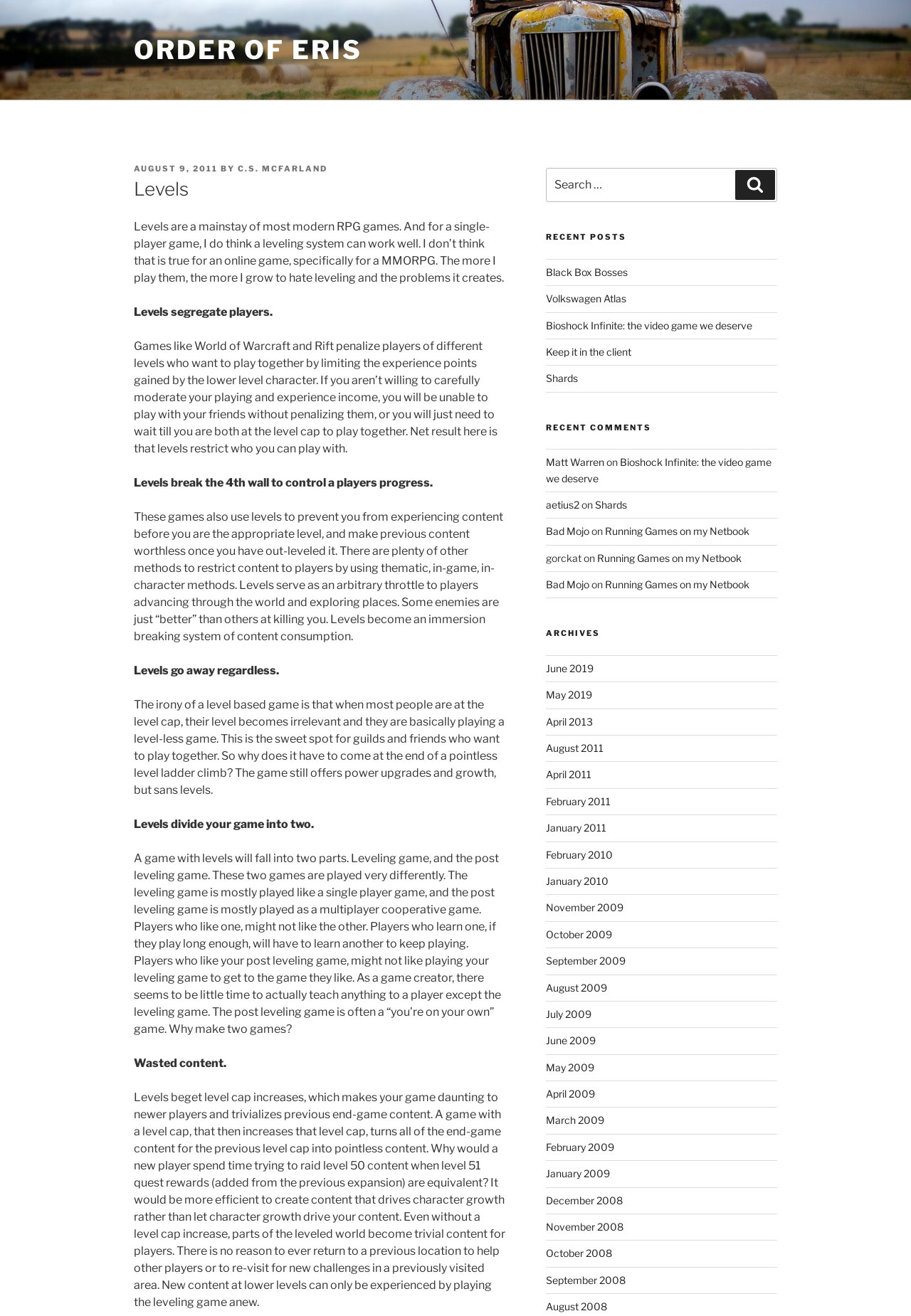Could you determine the bounding box coordinates of the clickable element to complete the instruction: "View archives from August 2011"? Provide the coordinates as four float numbers between 0 and 1, i.e., [left, top, right, bottom].

[0.599, 0.564, 0.662, 0.573]